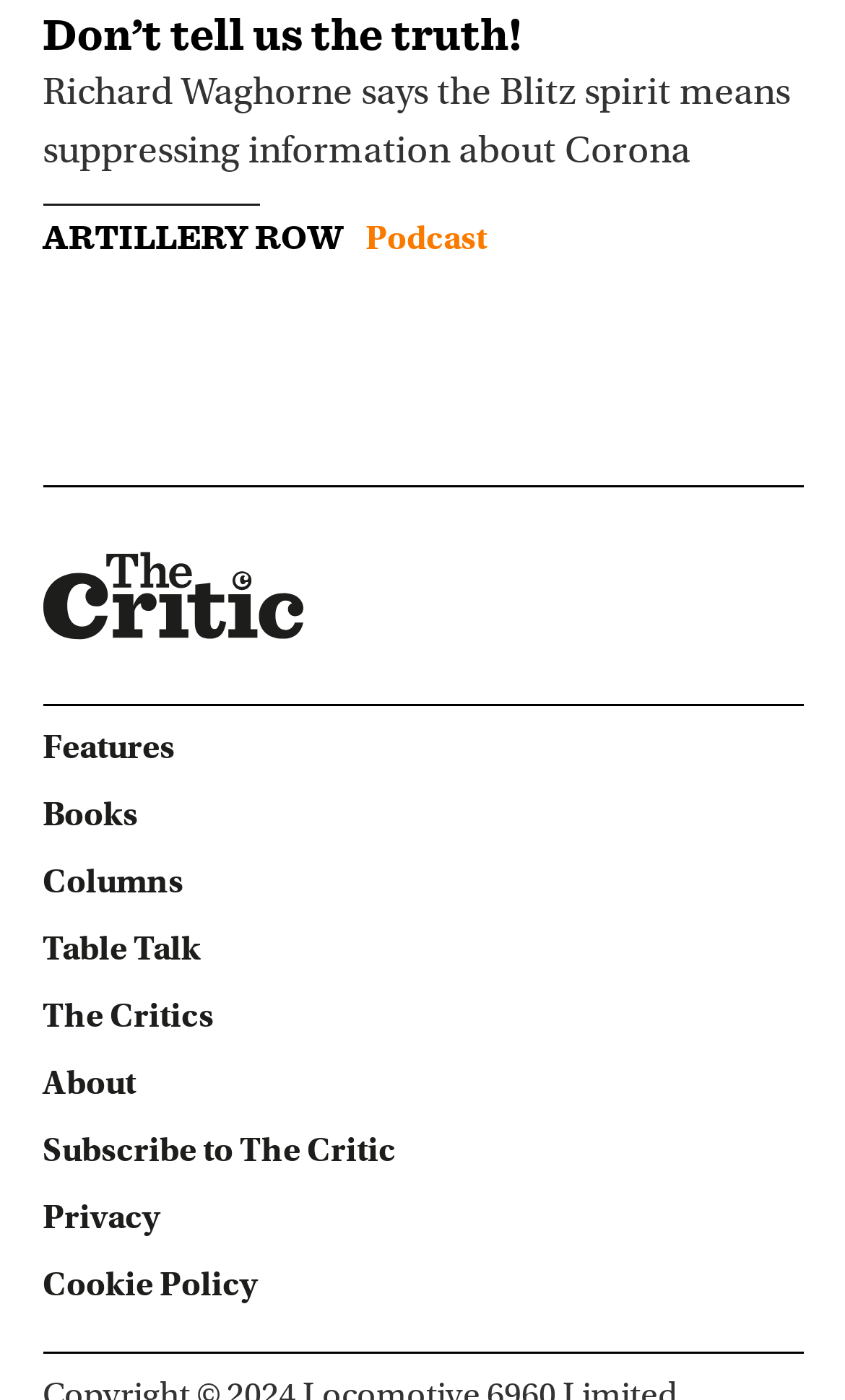Please locate the bounding box coordinates of the region I need to click to follow this instruction: "click the link to ARTILLERY ROW".

[0.05, 0.155, 0.406, 0.185]